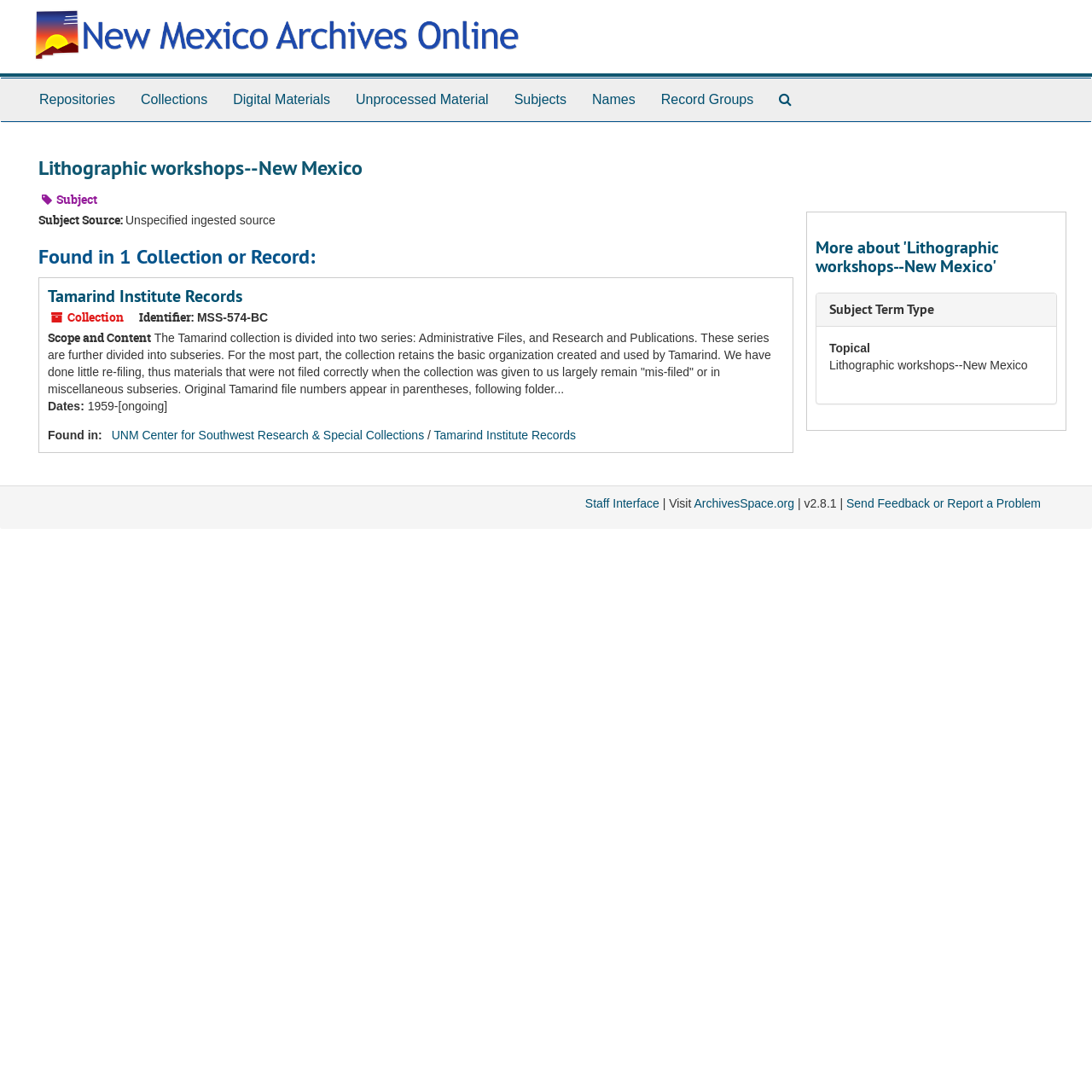Please identify the bounding box coordinates of the element's region that needs to be clicked to fulfill the following instruction: "Search The Archives". The bounding box coordinates should consist of four float numbers between 0 and 1, i.e., [left, top, right, bottom].

[0.702, 0.072, 0.737, 0.111]